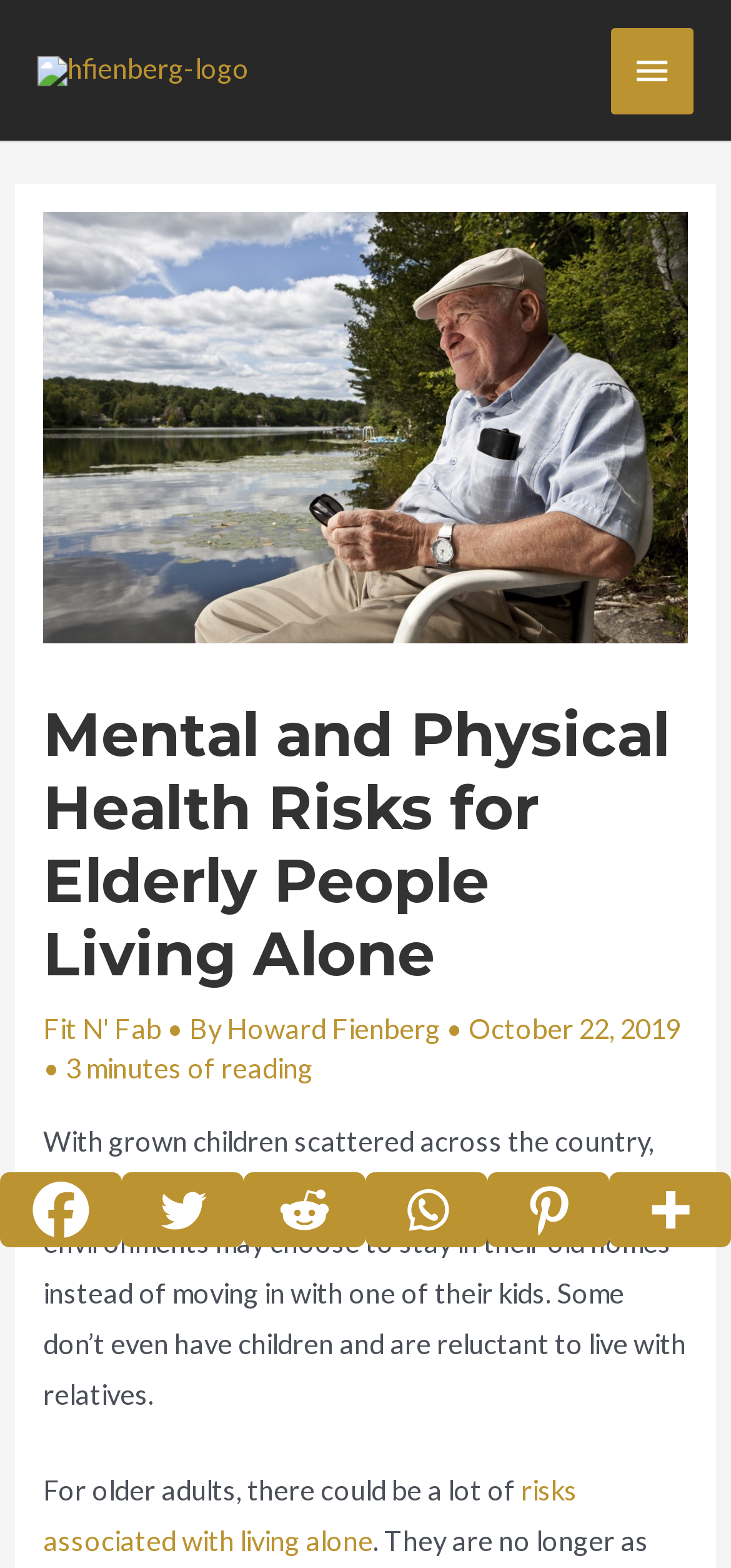Identify the main title of the webpage and generate its text content.

Mental and Physical Health Risks for Elderly People Living Alone